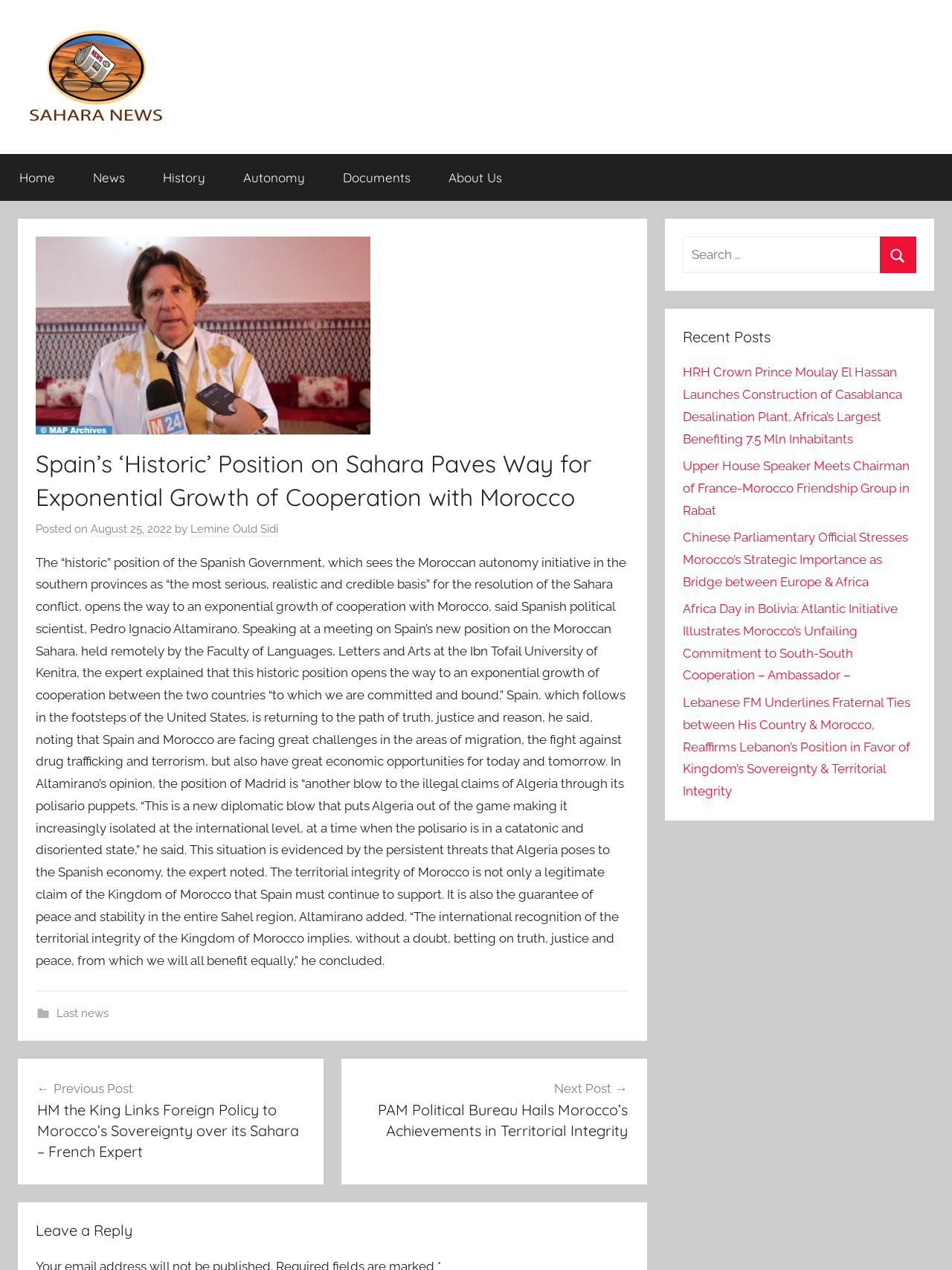What is the date of the main article?
Please craft a detailed and exhaustive response to the question.

I determined the answer by looking at the date mentioned in the main article, which states 'Posted on August 25, 2022'. This suggests that the date of the main article is August 25, 2022.